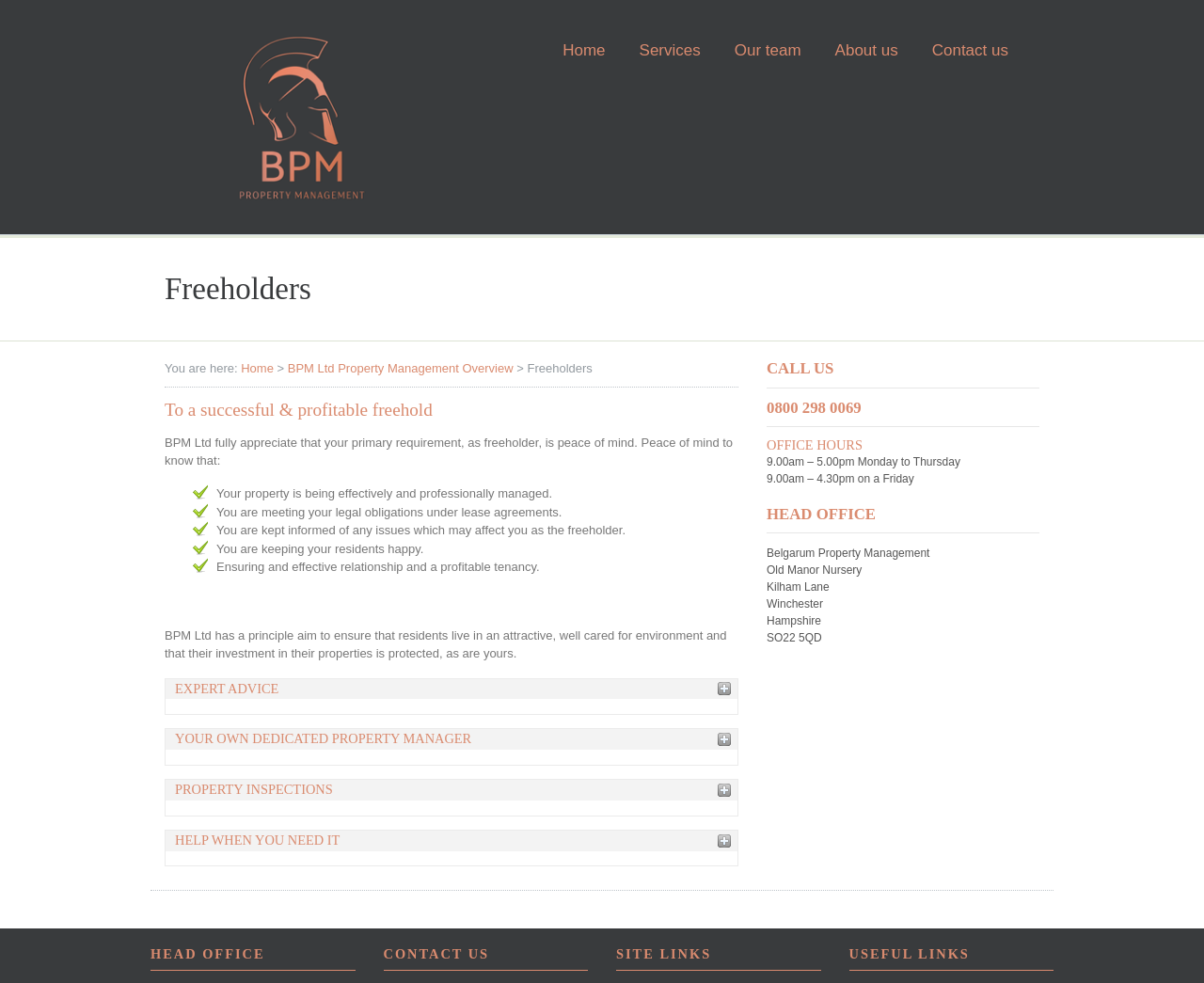Give a one-word or short phrase answer to the question: 
What is the primary service offered by BPM Ltd?

Property Management